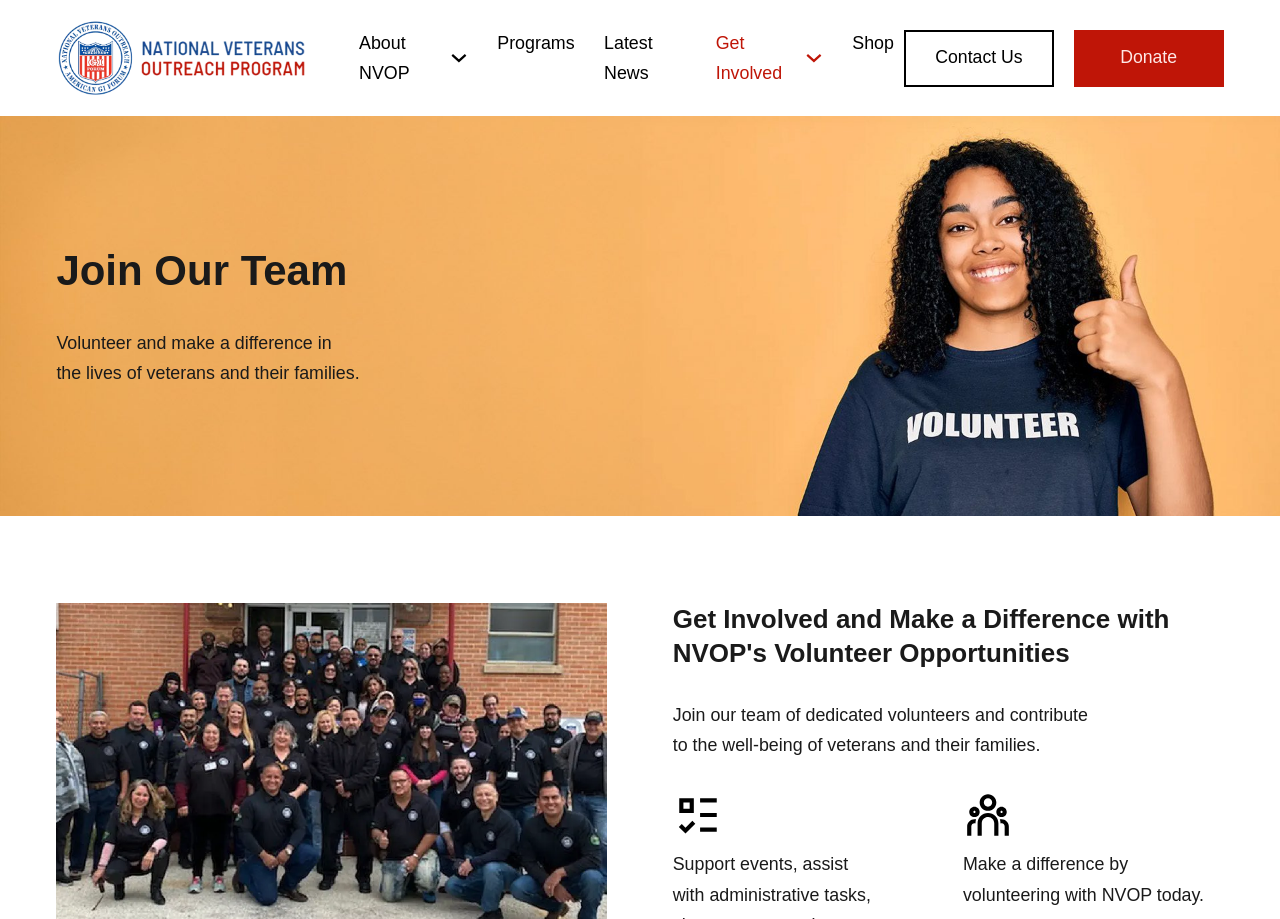Are there any images on the webpage?
Offer a detailed and exhaustive answer to the question.

There are several image elements on the webpage, including the NVOP logo, and other images with no descriptive text.